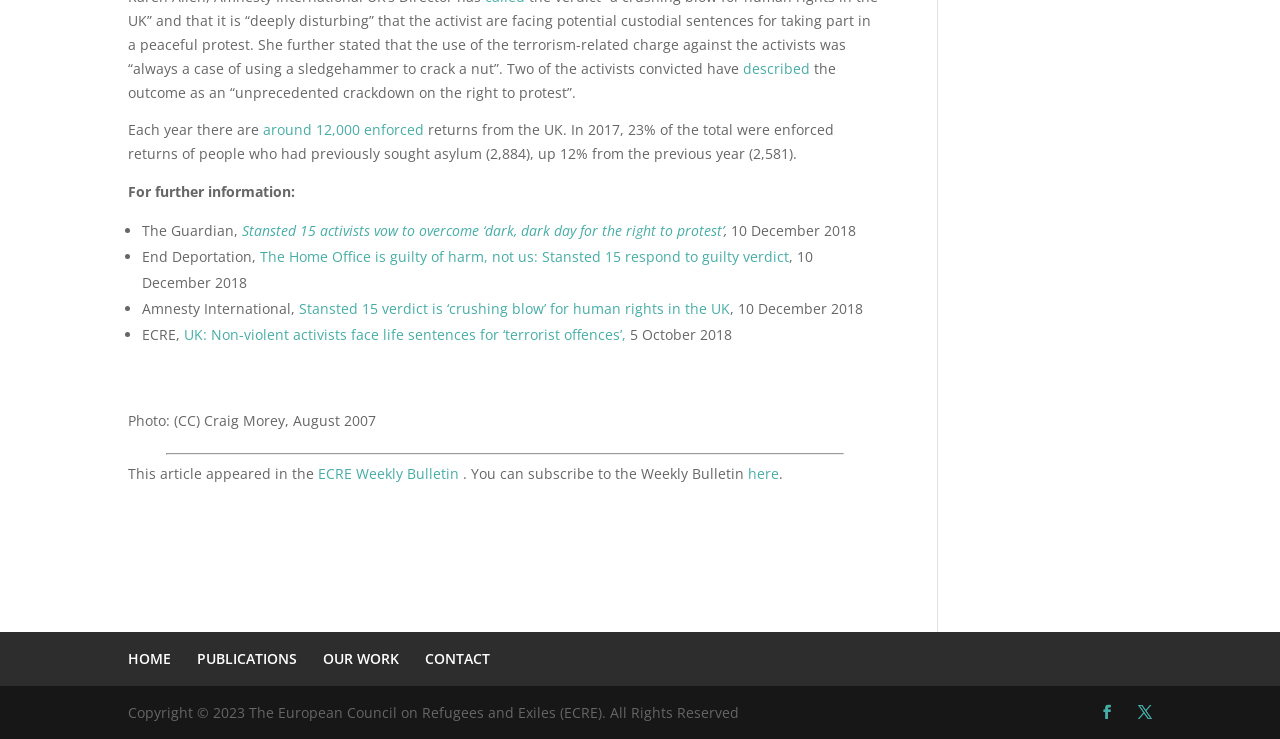Determine the bounding box coordinates for the area you should click to complete the following instruction: "Read 'The Guardian' article".

[0.189, 0.299, 0.566, 0.324]